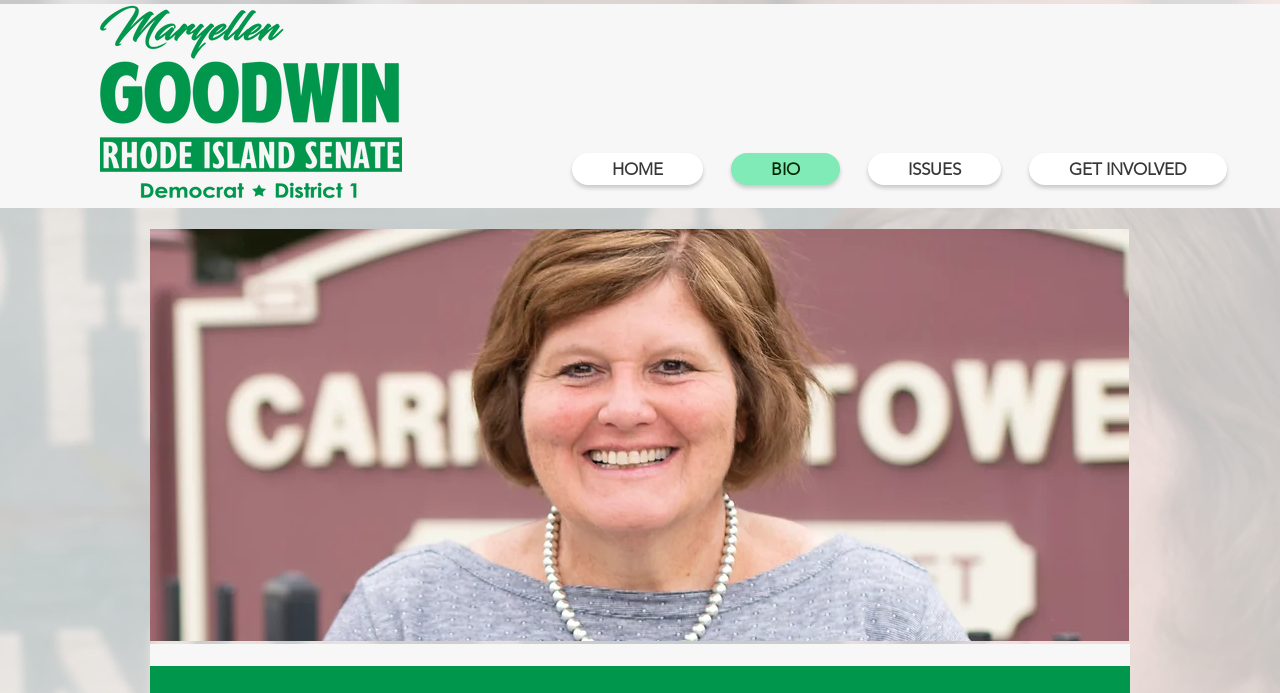From the element description ISSUES, predict the bounding box coordinates of the UI element. The coordinates must be specified in the format (top-left x, top-left y, bottom-right x, bottom-right y) and should be within the 0 to 1 range.

[0.678, 0.221, 0.782, 0.267]